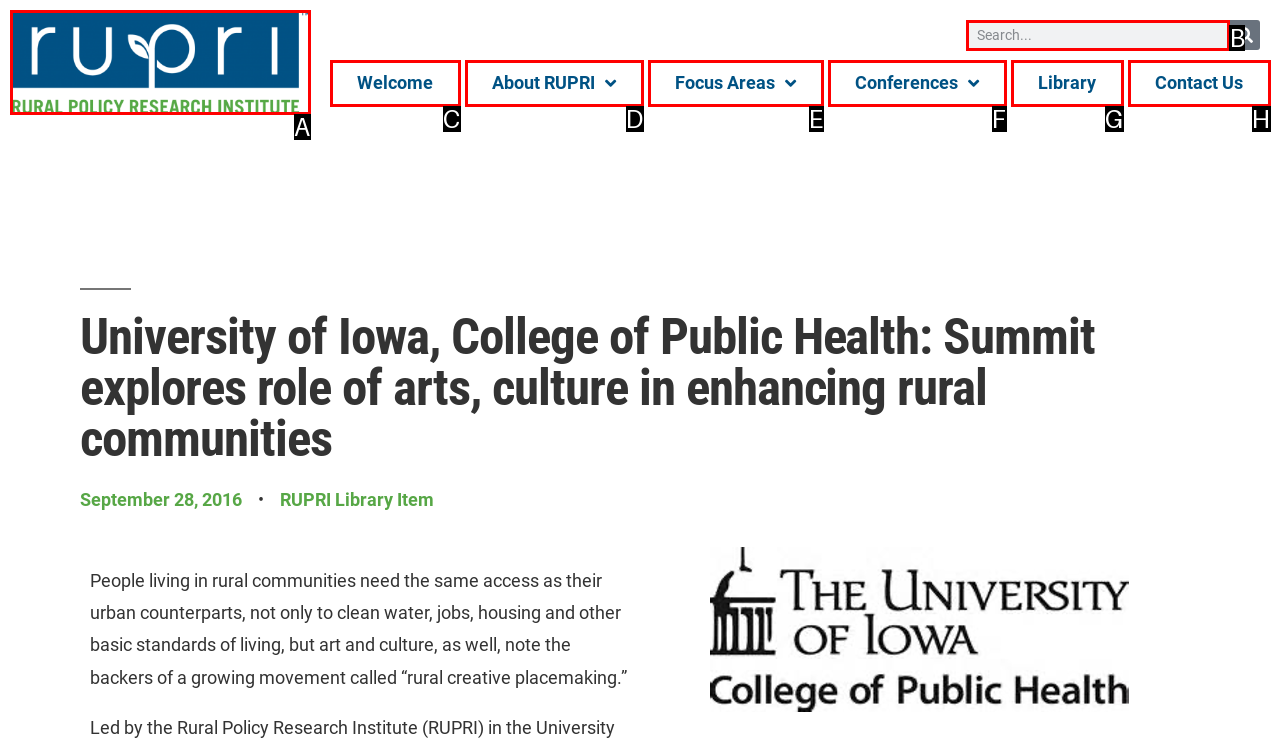Identify the option that corresponds to: alt="Rural Policy Research Institute" title="Rupri-Logo_final-2C"
Respond with the corresponding letter from the choices provided.

A